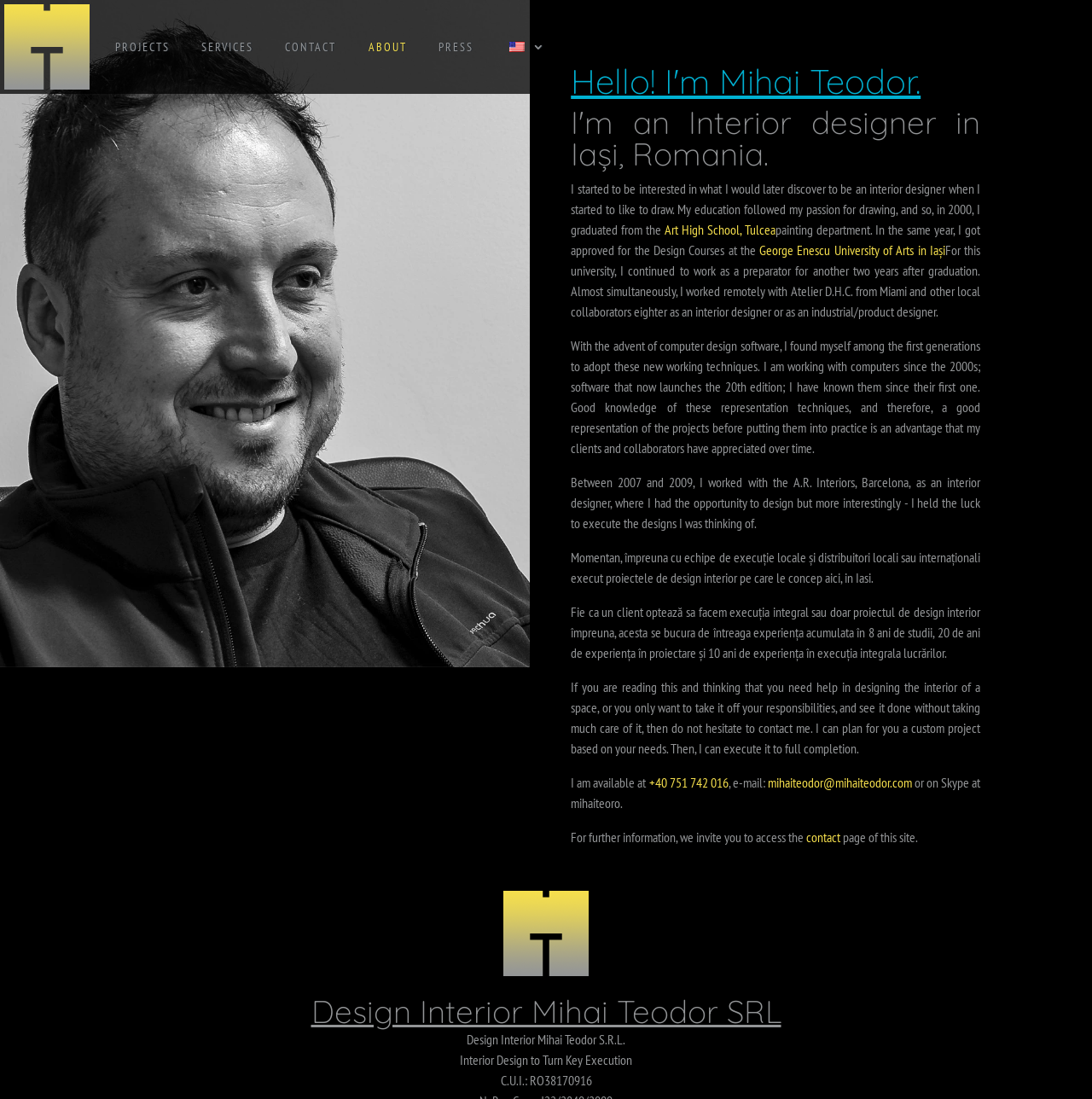Answer the question in a single word or phrase:
What is the profession of Mihai Teodor?

Interior designer